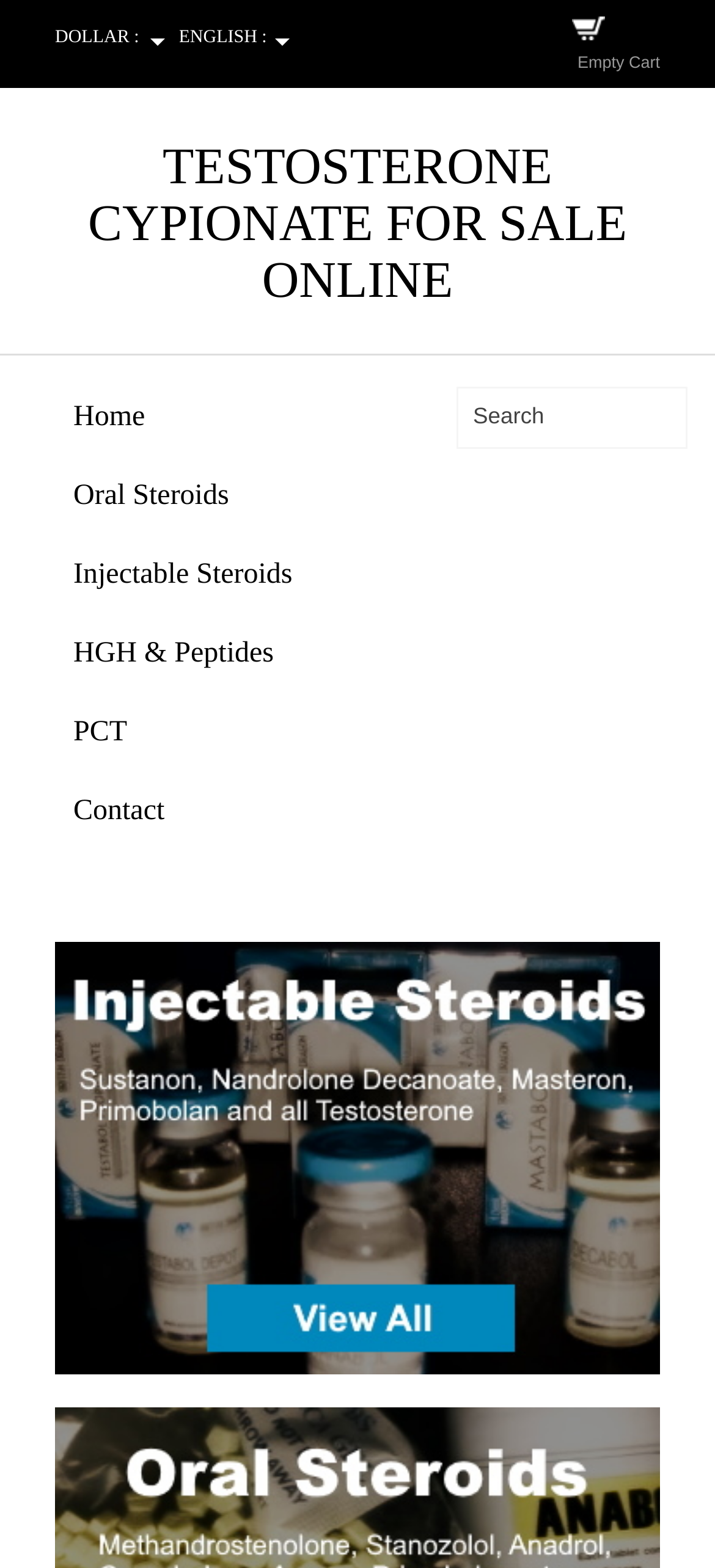Identify the bounding box coordinates for the UI element that matches this description: "Empty Cart".

[0.808, 0.034, 0.923, 0.046]